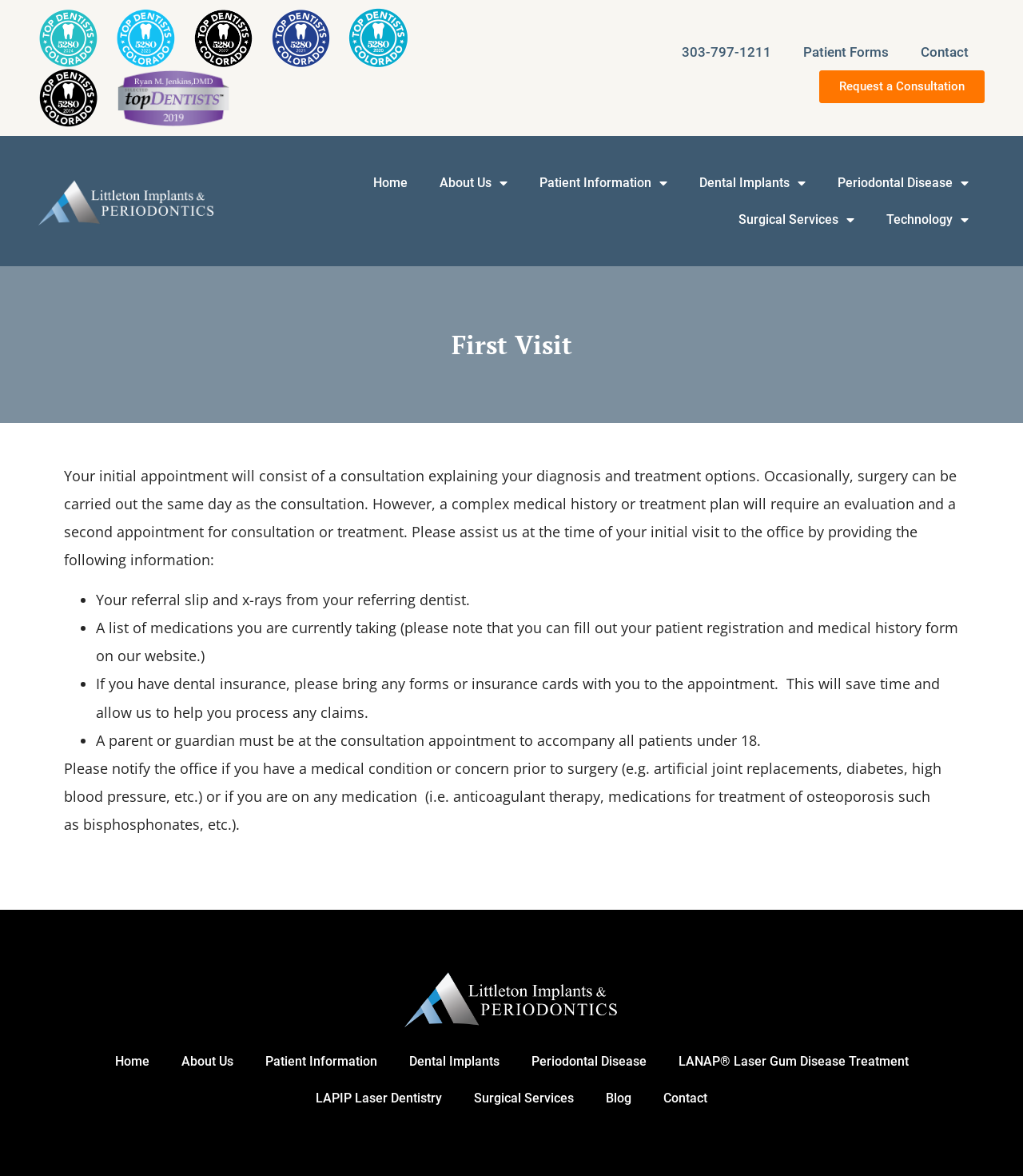Pinpoint the bounding box coordinates of the element you need to click to execute the following instruction: "Click the 'Request a Consultation' link". The bounding box should be represented by four float numbers between 0 and 1, in the format [left, top, right, bottom].

[0.8, 0.06, 0.962, 0.087]